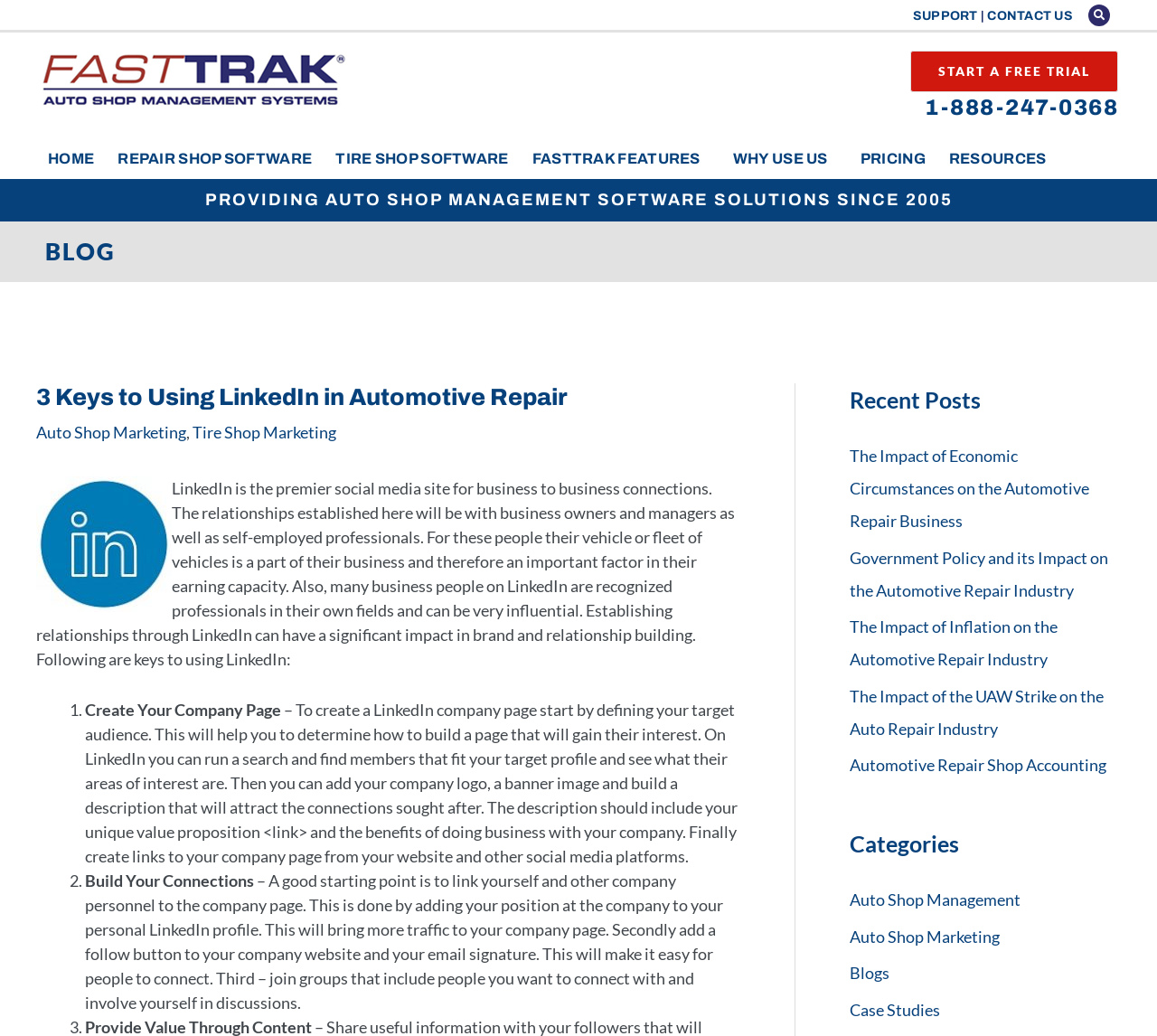Please find the bounding box coordinates in the format (top-left x, top-left y, bottom-right x, bottom-right y) for the given element description. Ensure the coordinates are floating point numbers between 0 and 1. Description: Automotive Repair Shop Accounting

[0.734, 0.729, 0.956, 0.748]